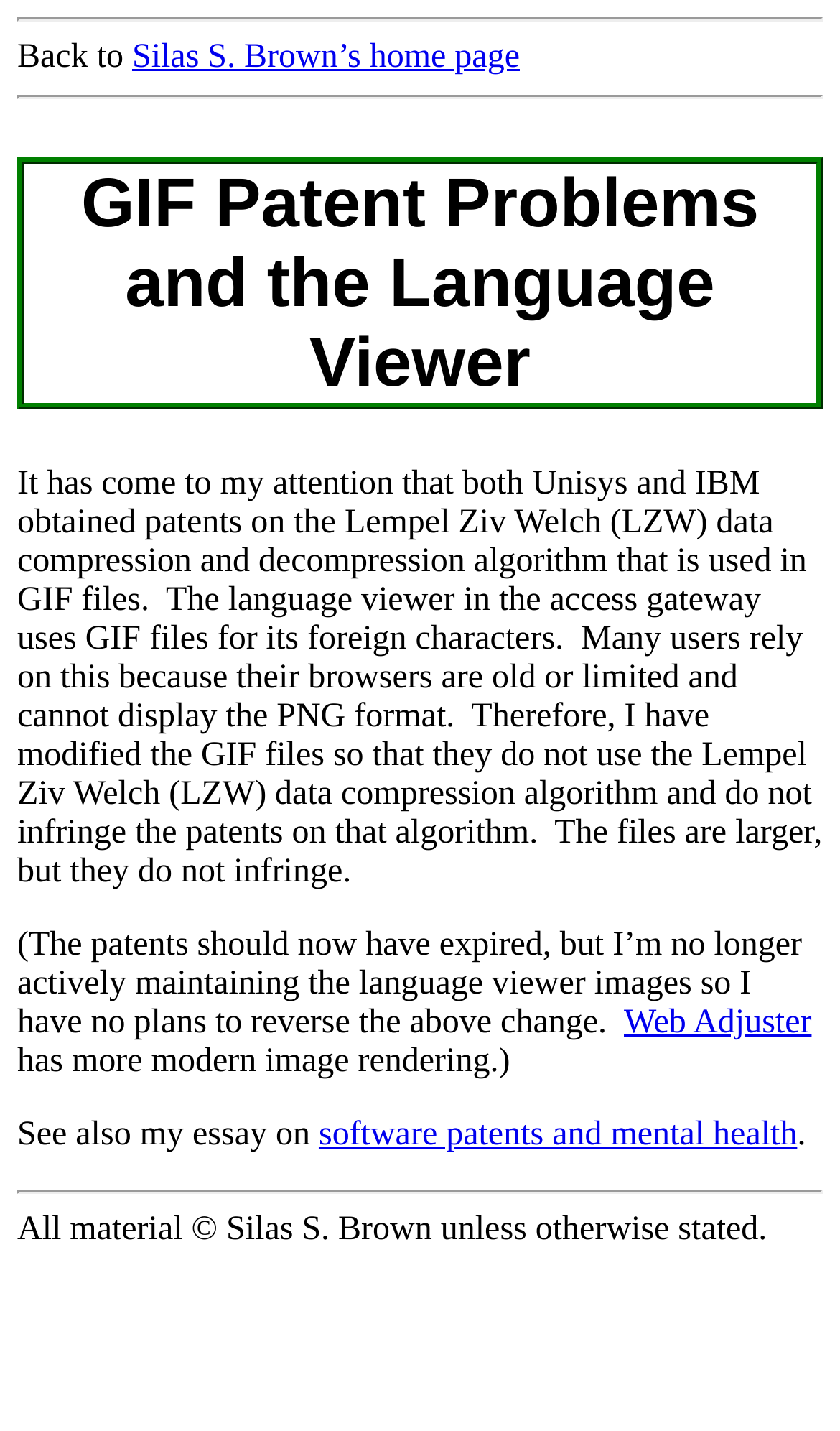Refer to the image and provide an in-depth answer to the question:
Why are the modified GIF files larger?

The text explains that the modified GIF files do not use the Lempel Ziv Welch (LZW) data compression algorithm, which means they are larger in size compared to the original files.